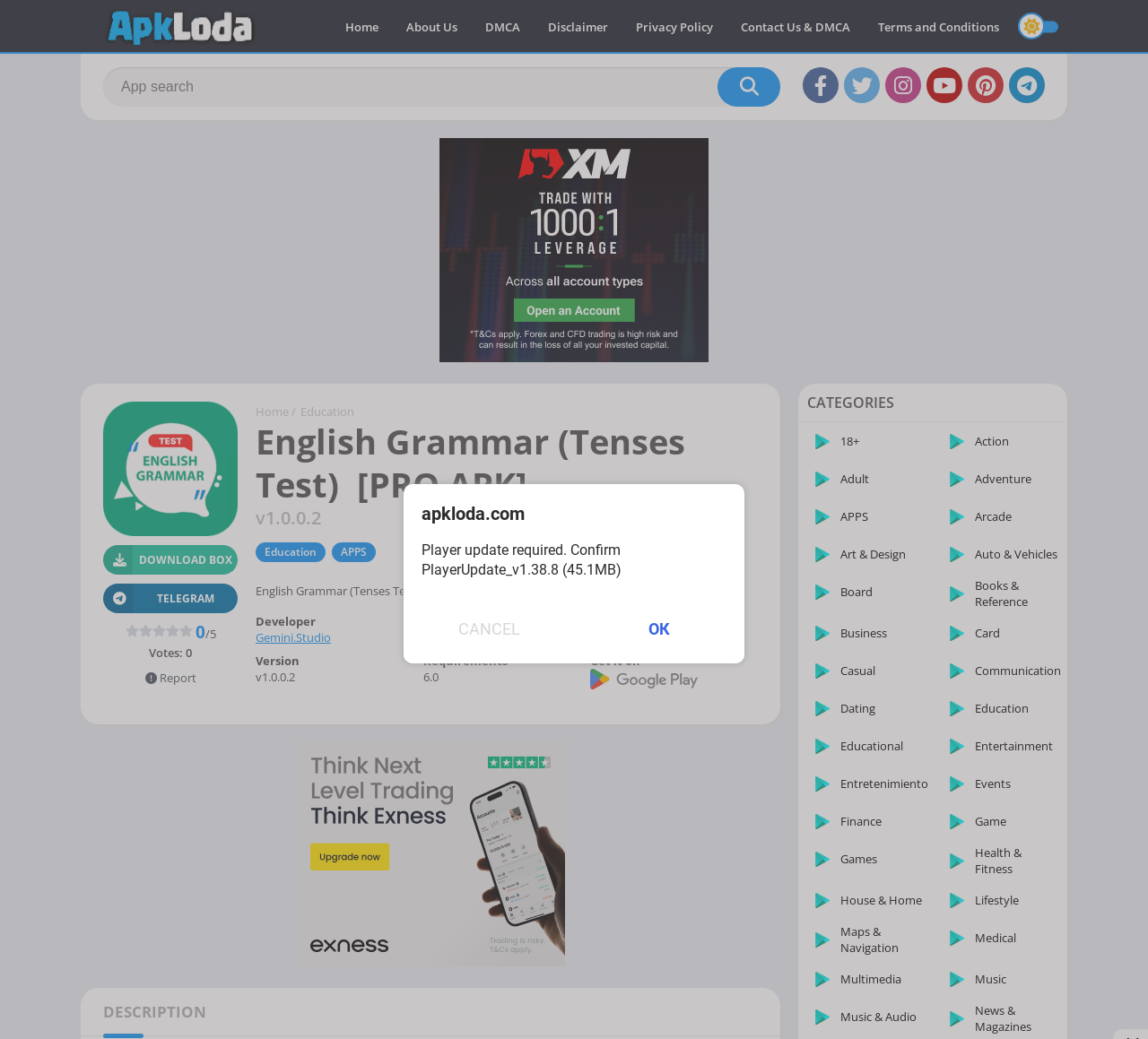Find the bounding box coordinates of the clickable element required to execute the following instruction: "View the Education category". Provide the coordinates as four float numbers between 0 and 1, i.e., [left, top, right, bottom].

[0.262, 0.388, 0.309, 0.403]